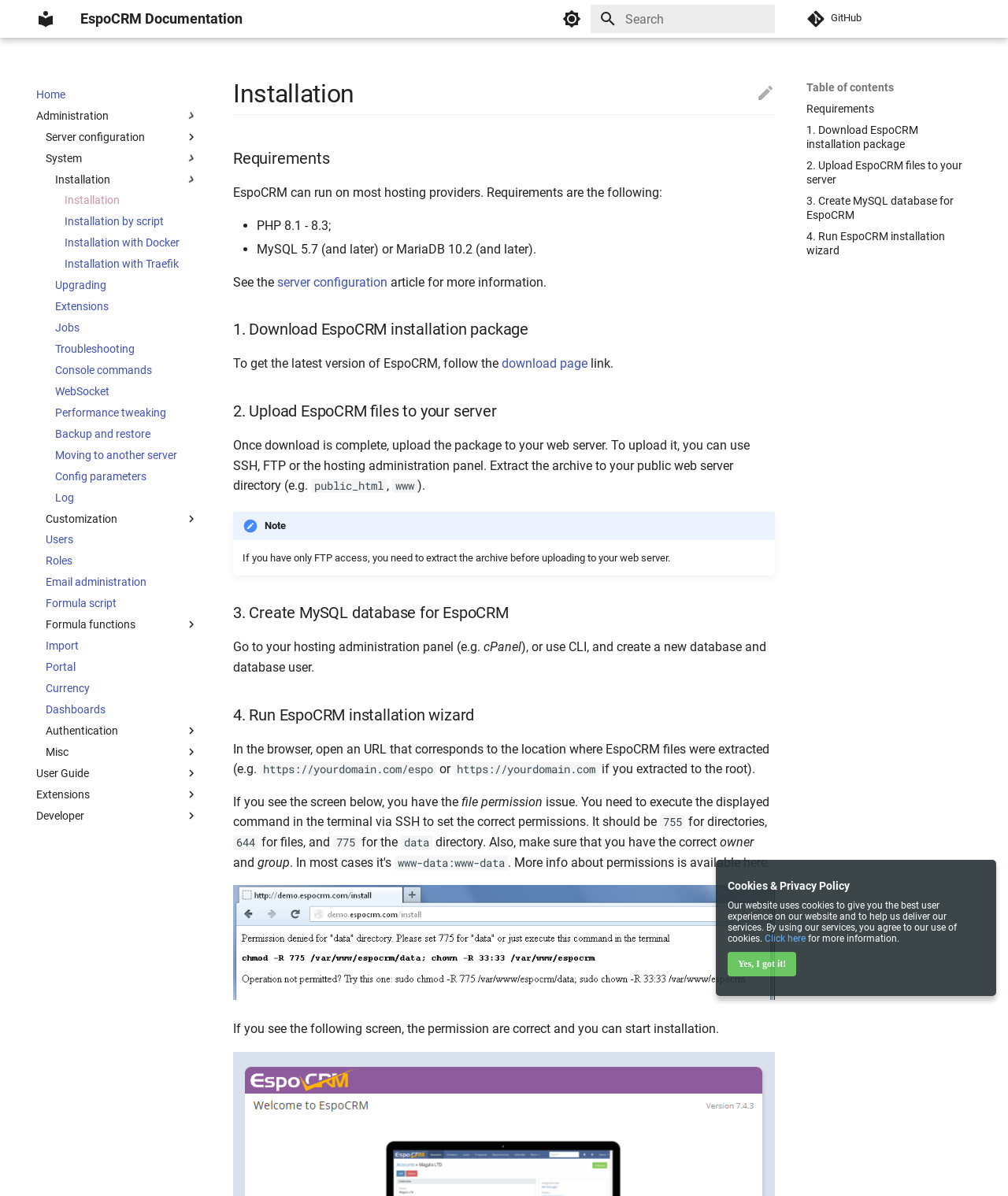Given the element description Skip to content, identify the bounding box coordinates for the UI element on the webpage screenshot. The format should be (top-left x, top-left y, bottom-right x, bottom-right y), with values between 0 and 1.

[0.008, 0.012, 0.09, 0.03]